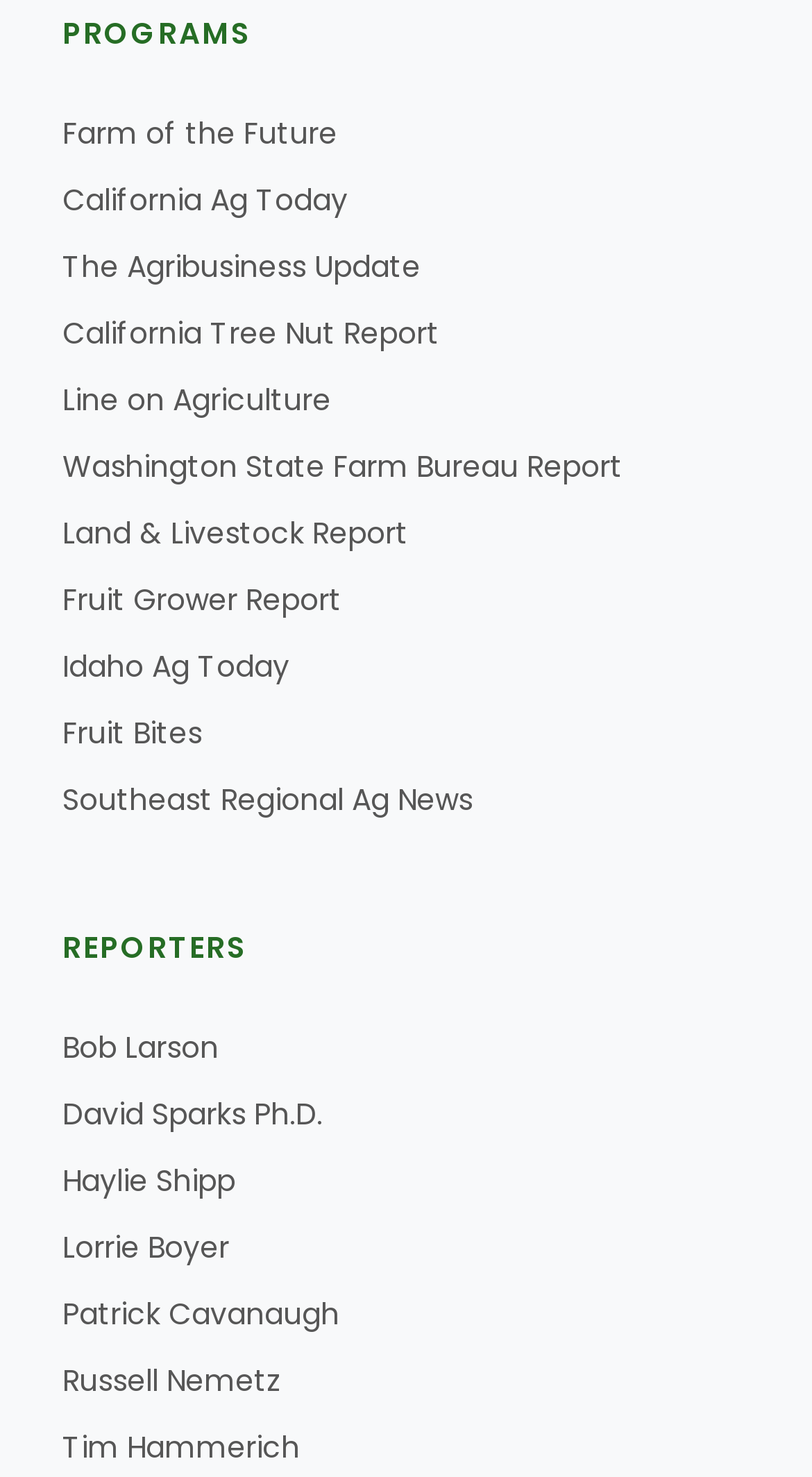Identify the bounding box coordinates for the element that needs to be clicked to fulfill this instruction: "Check 'New Posts'". Provide the coordinates in the format of four float numbers between 0 and 1: [left, top, right, bottom].

None